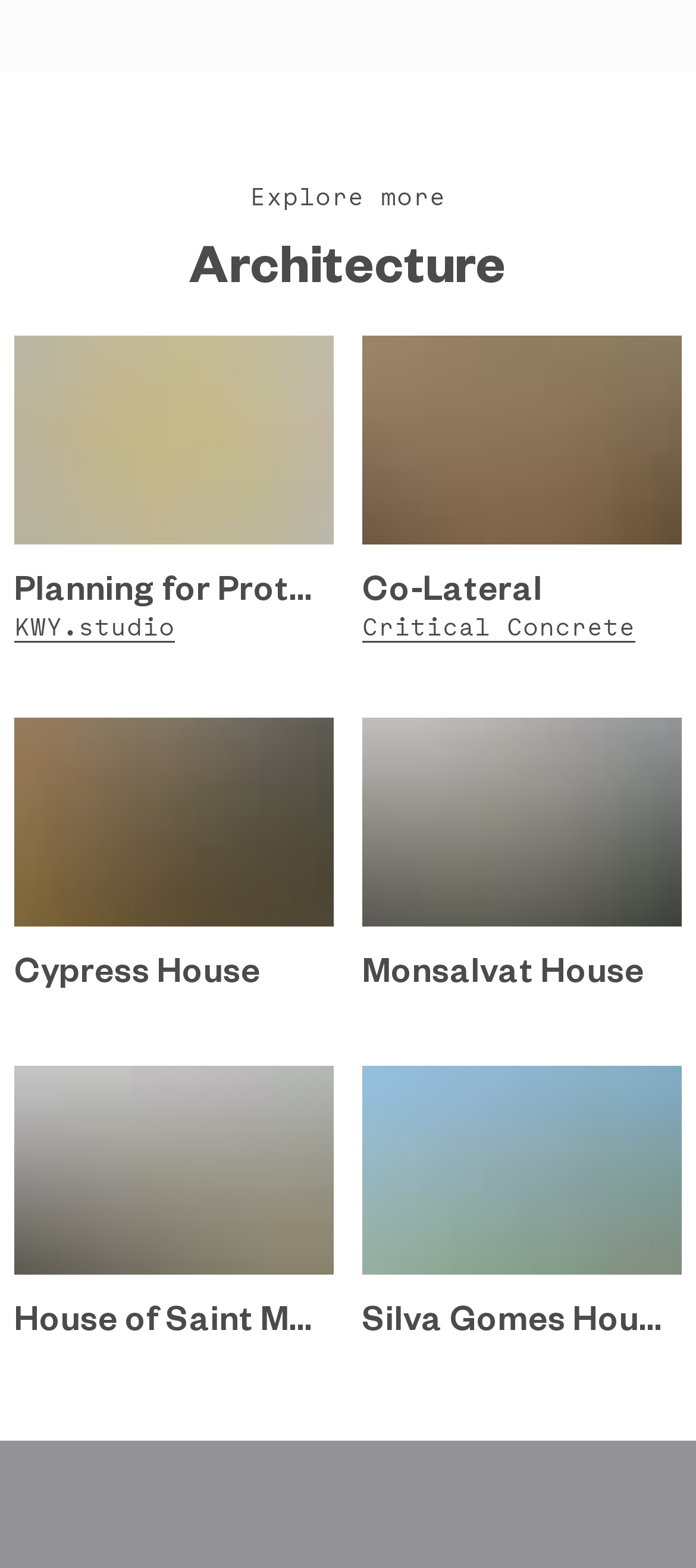Locate the bounding box coordinates of the clickable part needed for the task: "contact us".

[0.569, 0.955, 0.818, 0.992]